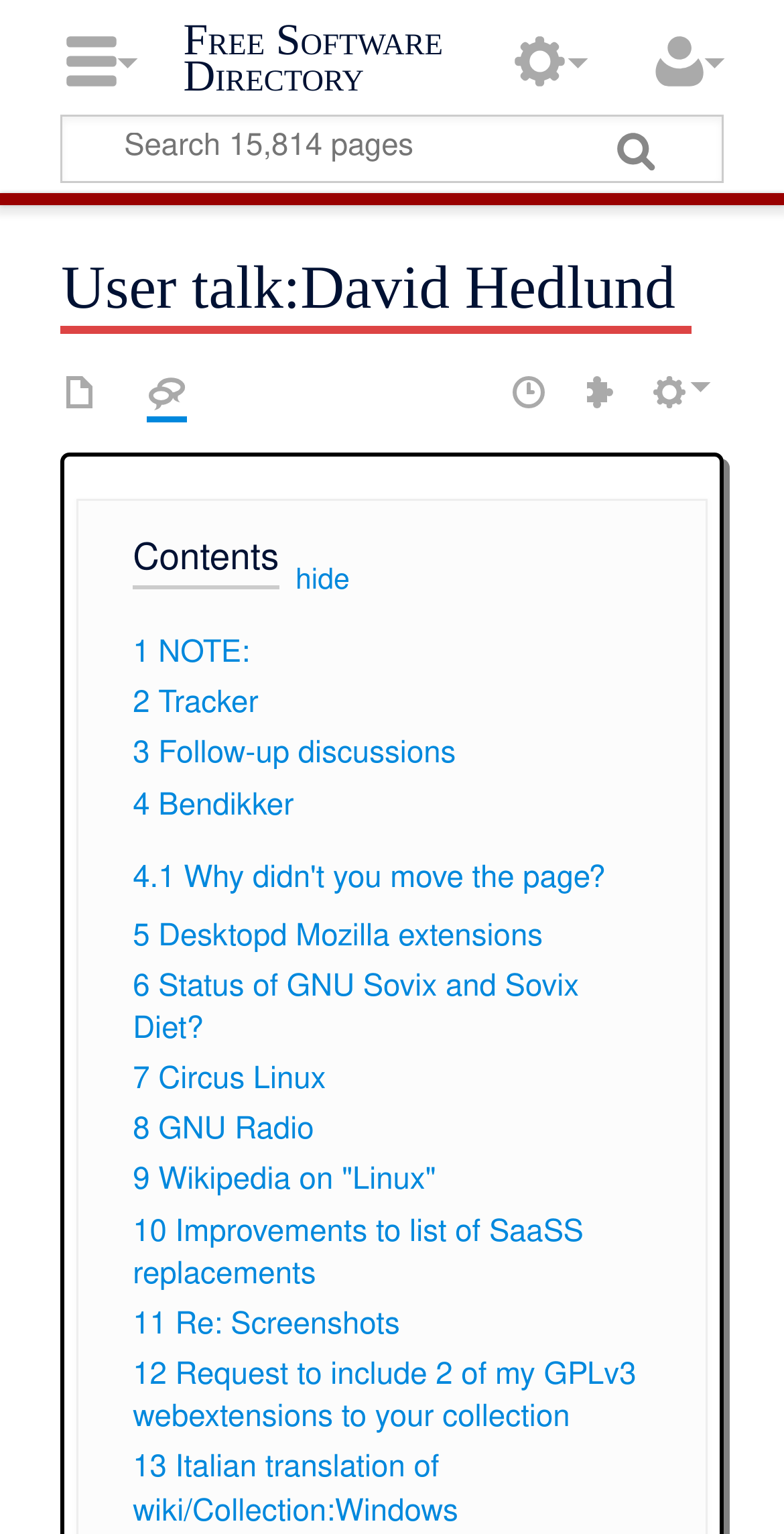Answer the question with a brief word or phrase:
How many links are under 'Page actions'?

3